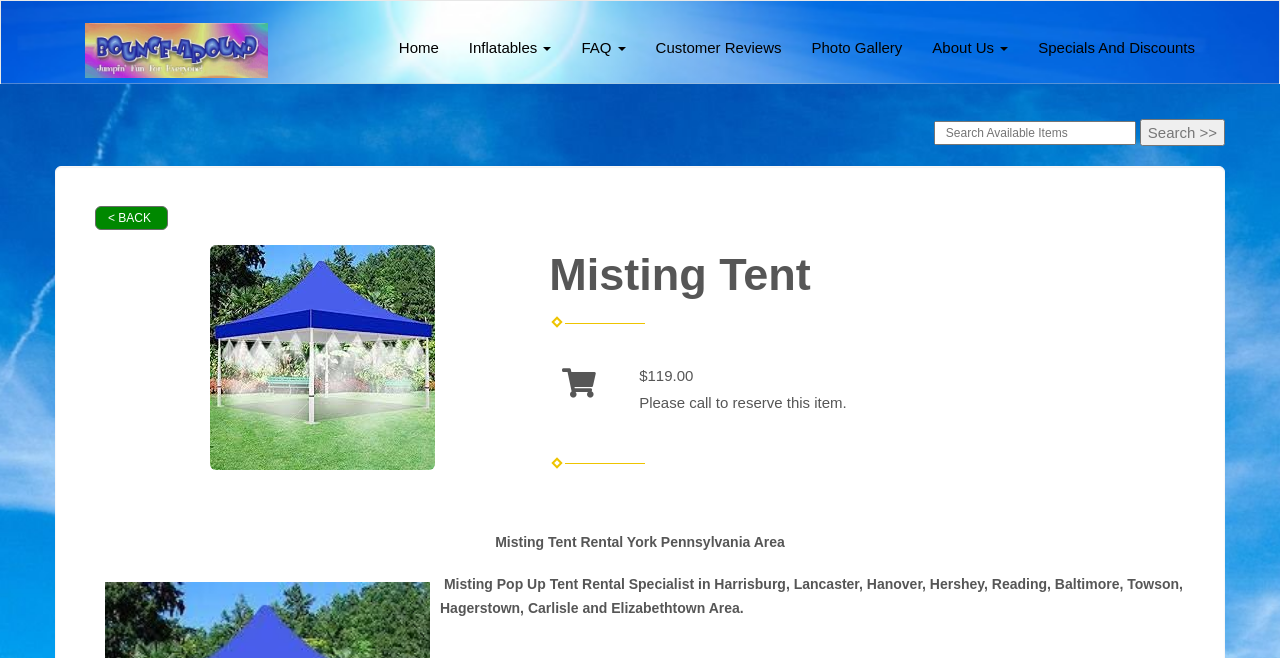Identify the bounding box coordinates for the region of the element that should be clicked to carry out the instruction: "Click on the misting tent image". The bounding box coordinates should be four float numbers between 0 and 1, i.e., [left, top, right, bottom].

[0.164, 0.373, 0.34, 0.715]